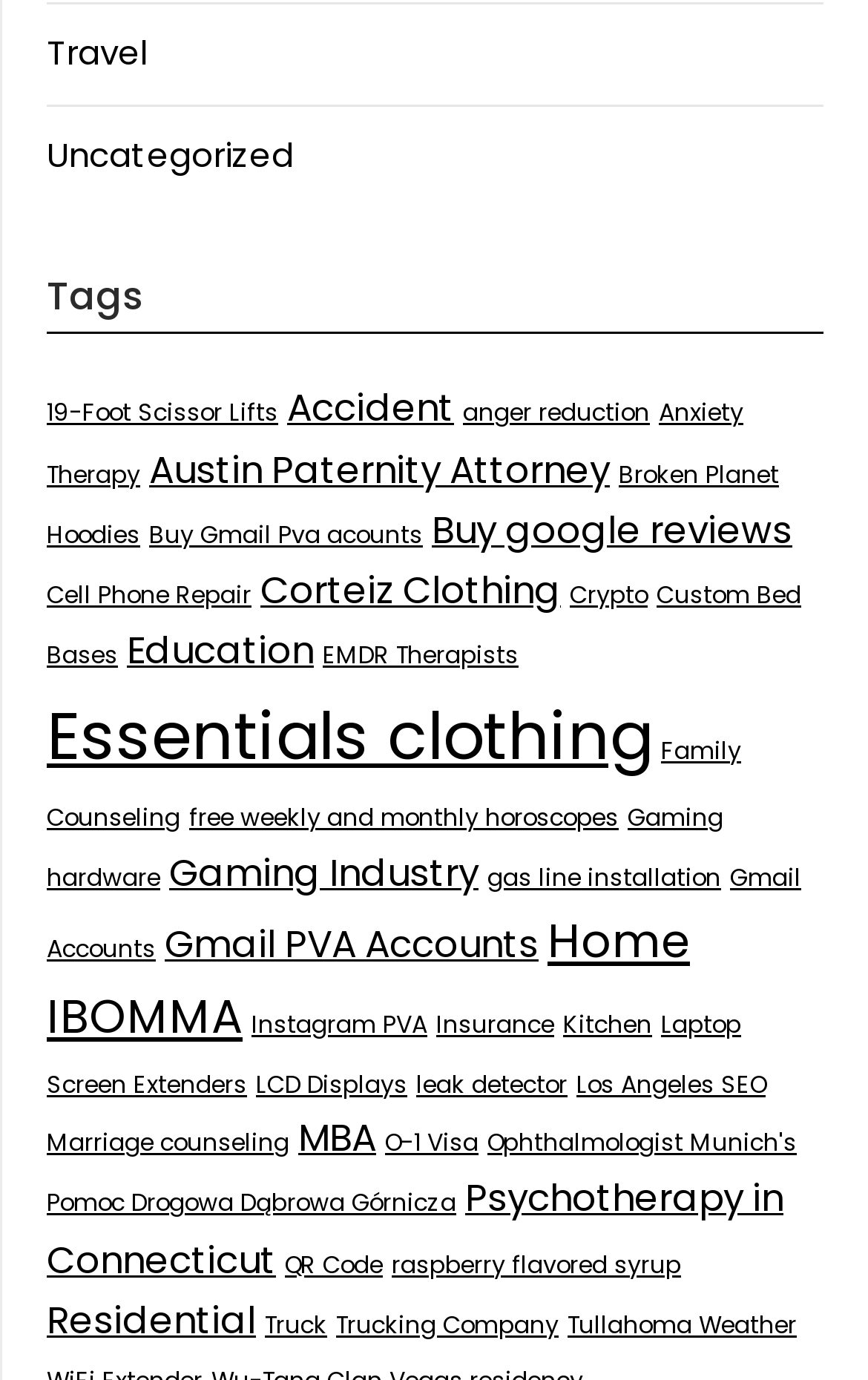Pinpoint the bounding box coordinates of the element you need to click to execute the following instruction: "Learn about 'Ophthalmologist Munich's'". The bounding box should be represented by four float numbers between 0 and 1, in the format [left, top, right, bottom].

[0.562, 0.816, 0.918, 0.84]